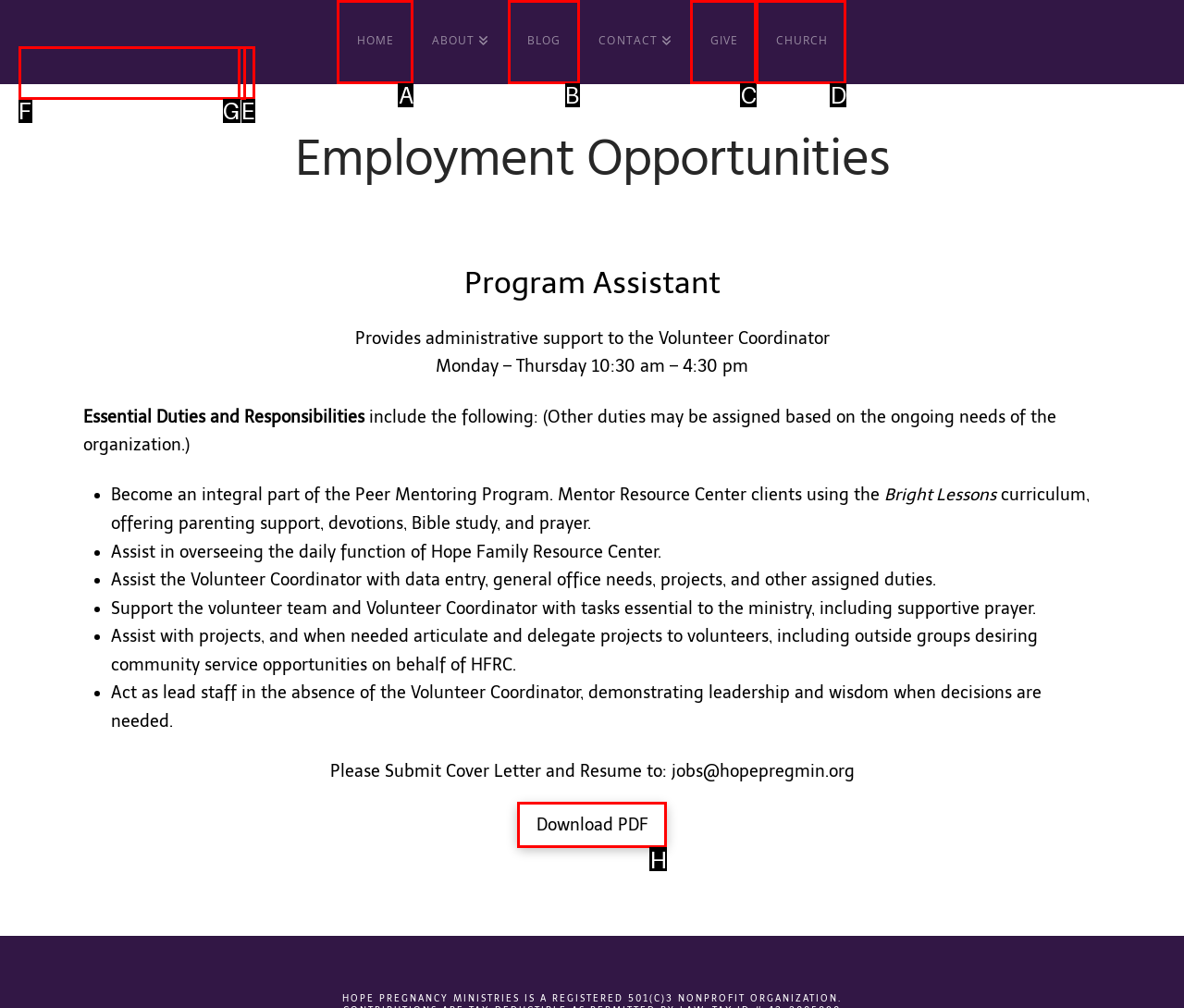Which UI element should you click on to achieve the following task: Click HOME? Provide the letter of the correct option.

A